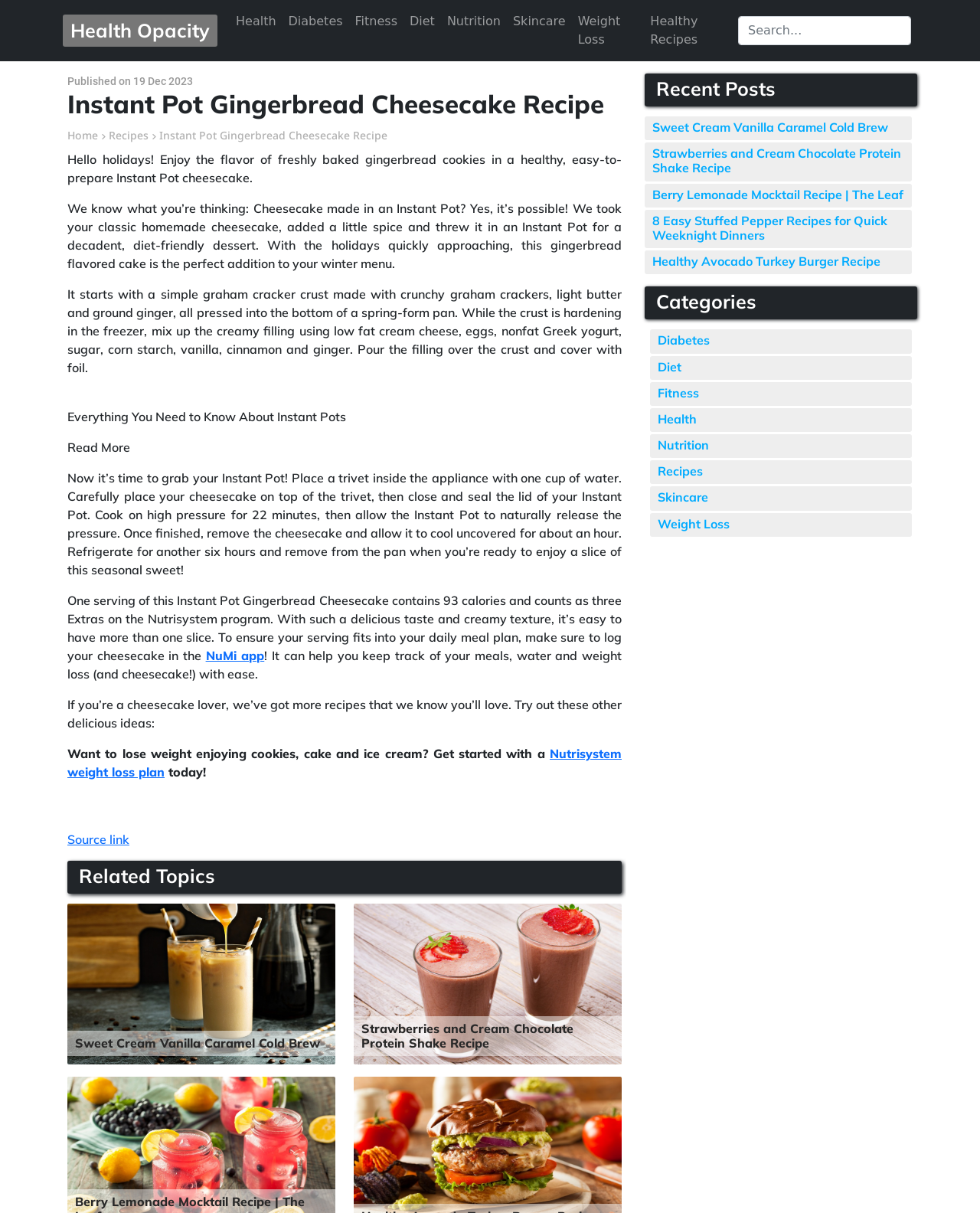Please specify the bounding box coordinates of the area that should be clicked to accomplish the following instruction: "Read more about Instant Pot recipes". The coordinates should consist of four float numbers between 0 and 1, i.e., [left, top, right, bottom].

[0.069, 0.362, 0.136, 0.375]